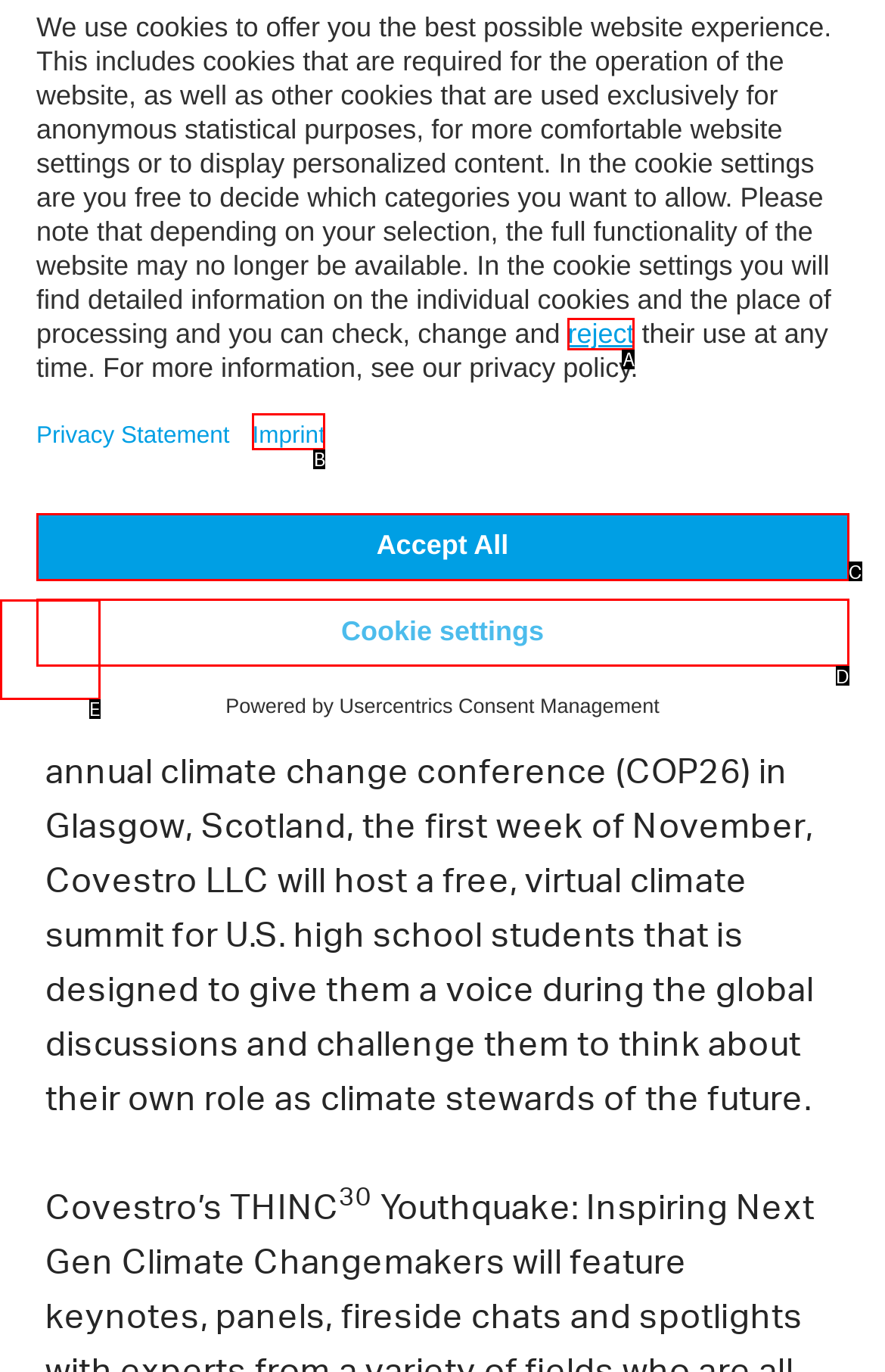Which lettered option matches the following description: Accept All
Provide the letter of the matching option directly.

C